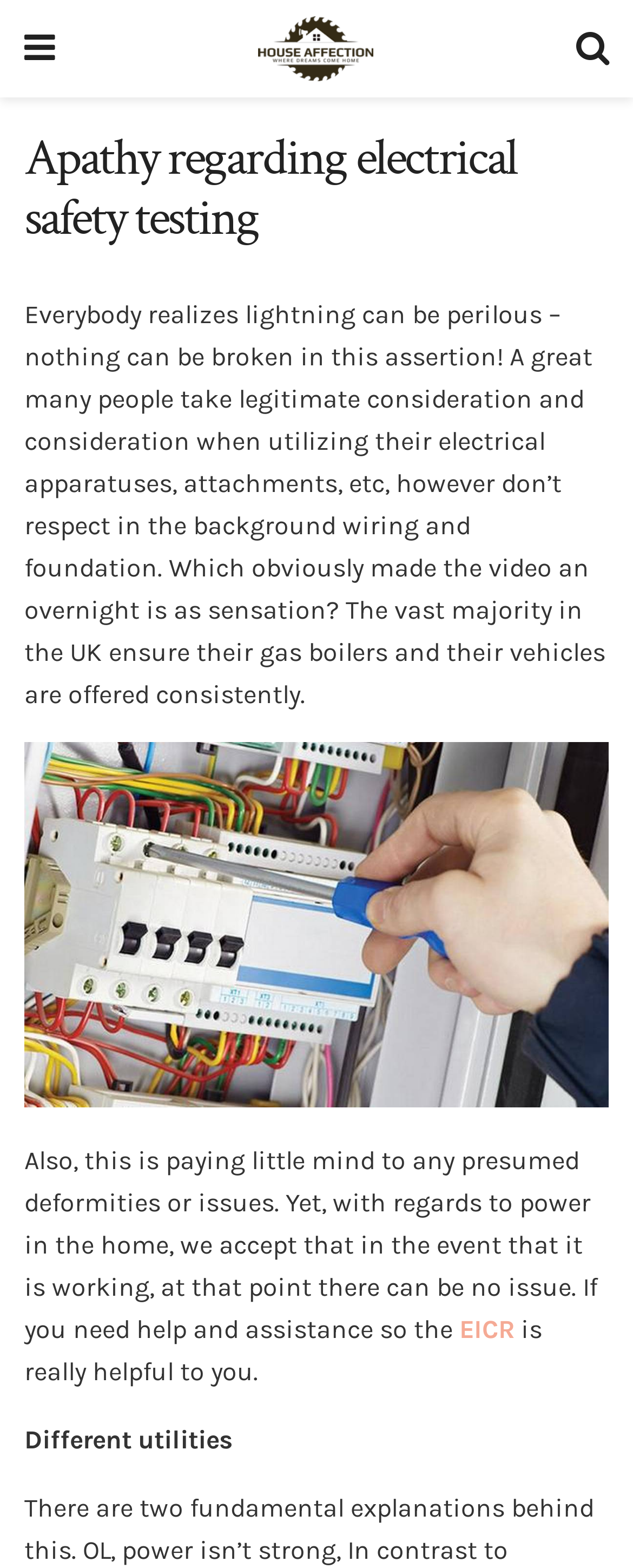What is the purpose of the webpage?
With the help of the image, please provide a detailed response to the question.

The purpose of the webpage can be inferred from the static text elements, which provide information and discuss the importance of electrical safety testing, suggesting that the webpage aims to educate or inform readers about this topic.